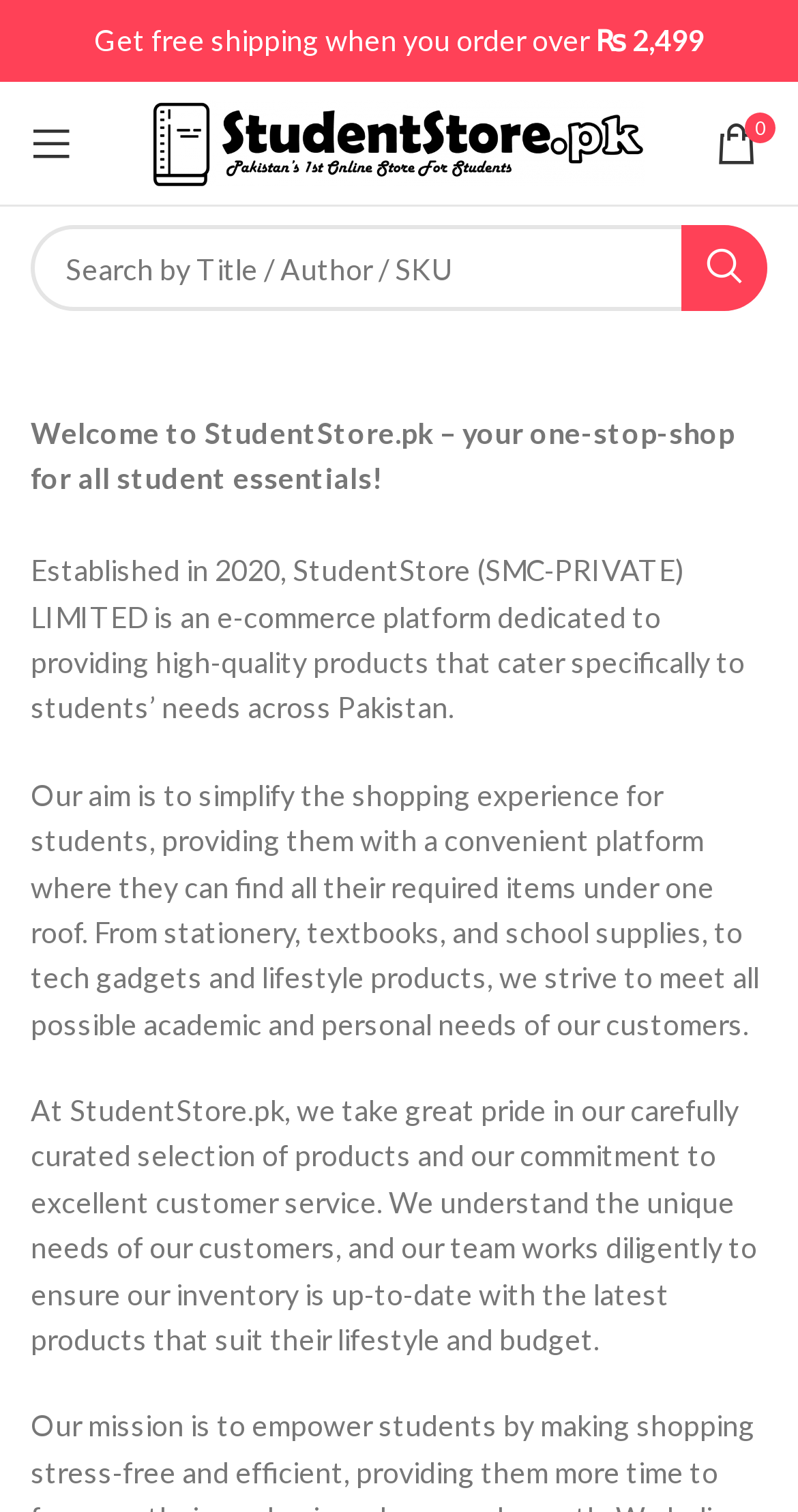Answer the following in one word or a short phrase: 
What is the purpose of StudentStore.pk?

To provide student essentials